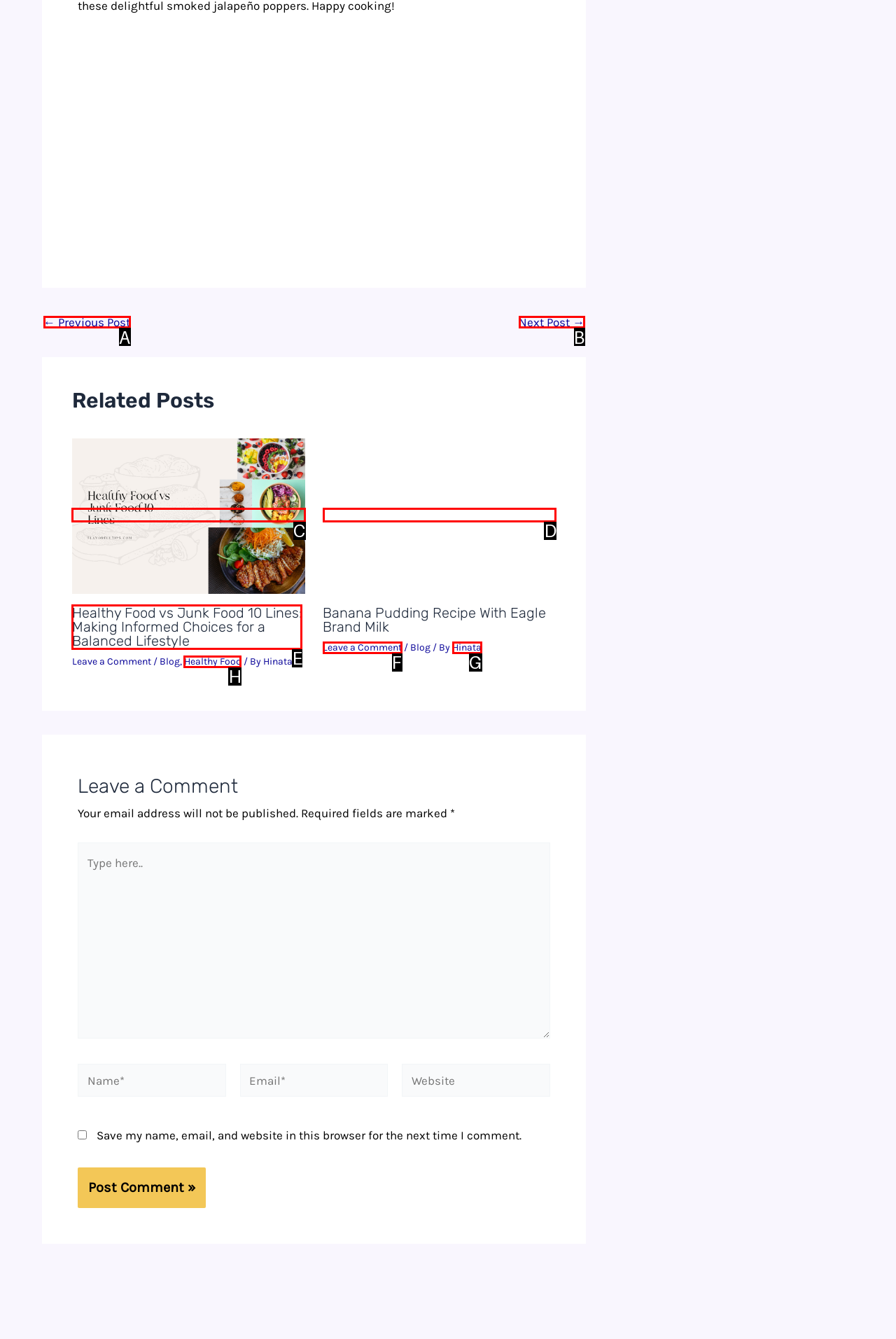Based on the element described as: Leave a Comment
Find and respond with the letter of the correct UI element.

F